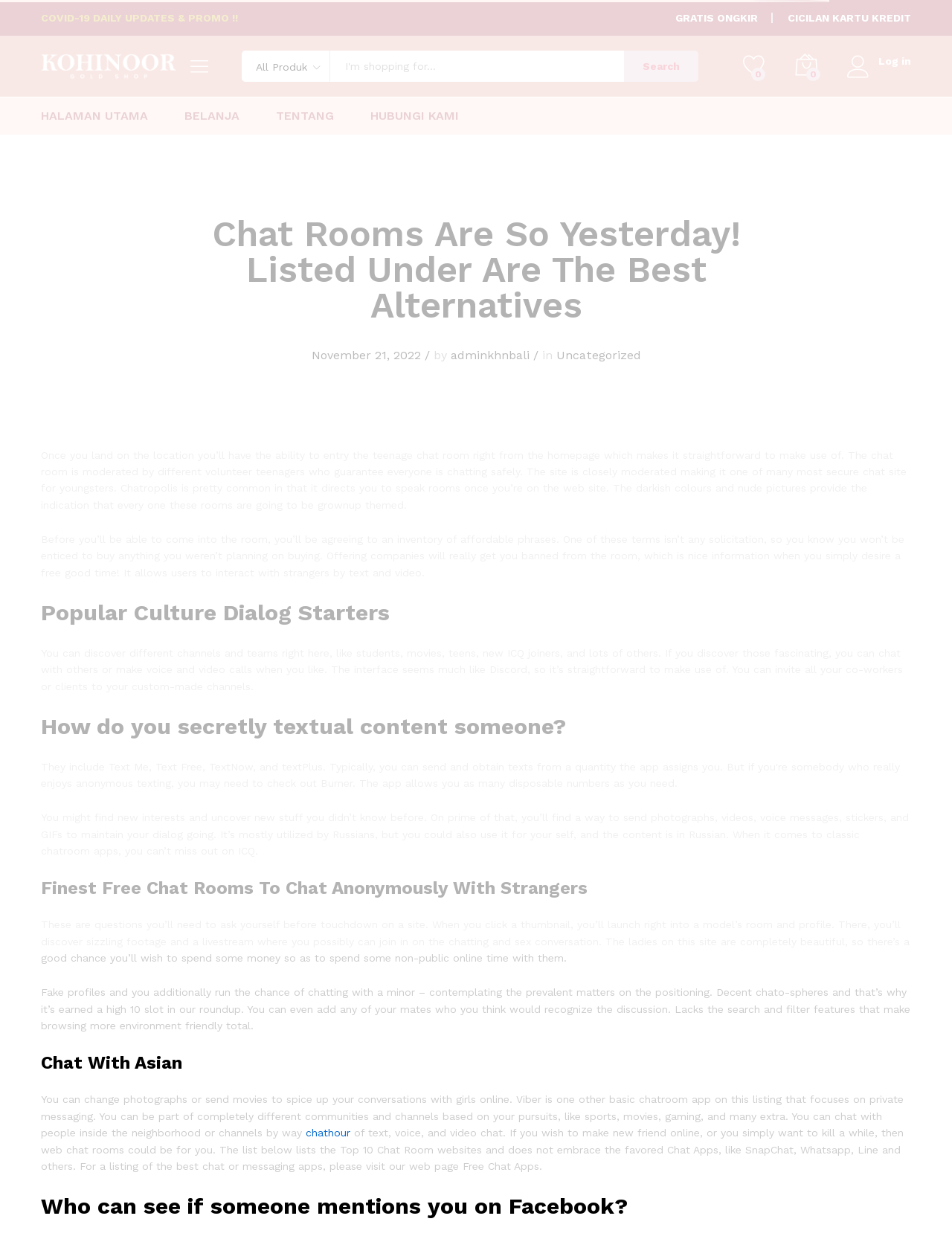Locate the bounding box coordinates of the element you need to click to accomplish the task described by this instruction: "Visit the 'HALAMAN UTAMA' page".

[0.043, 0.089, 0.155, 0.098]